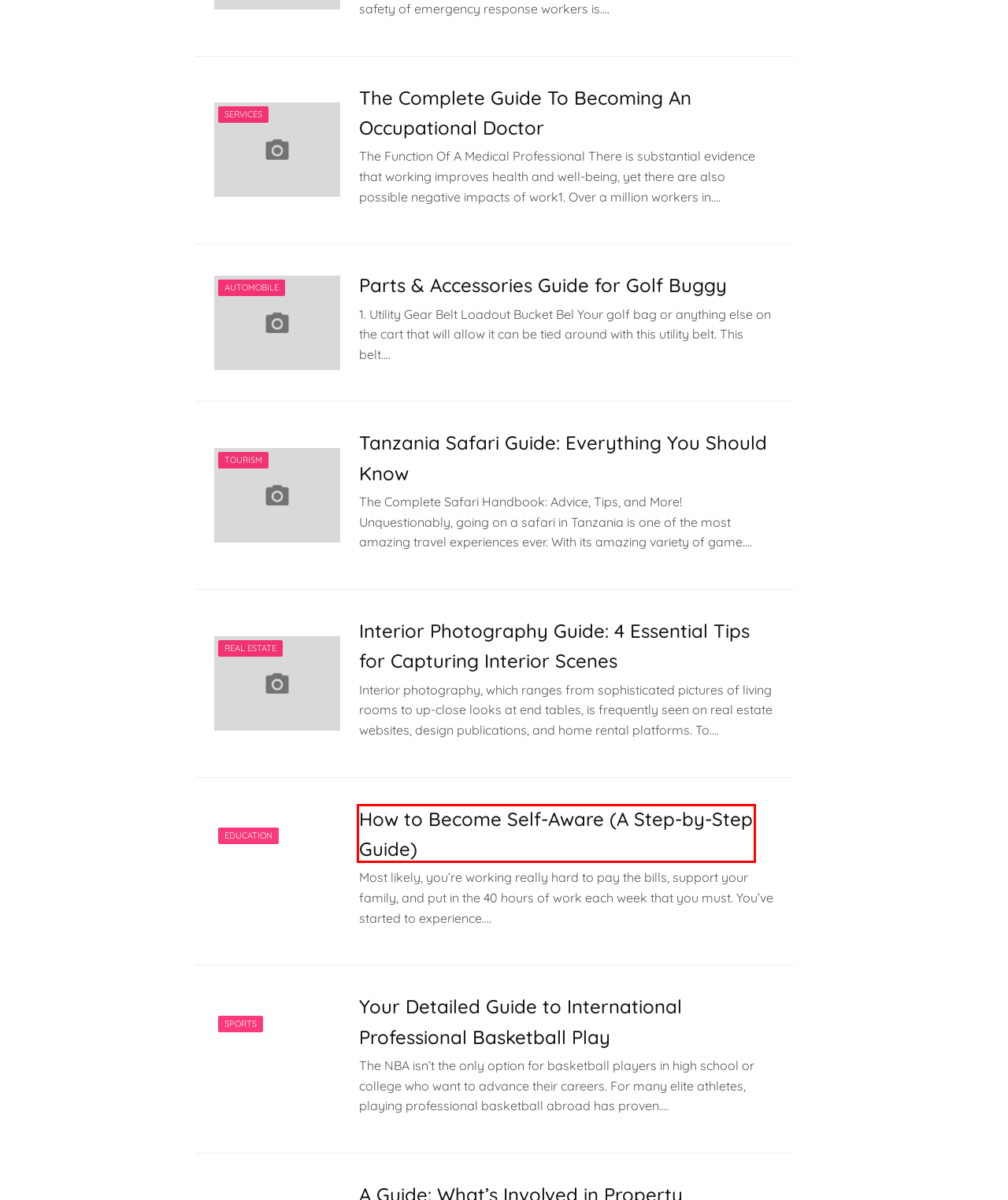Review the screenshot of a webpage which includes a red bounding box around an element. Select the description that best fits the new webpage once the element in the bounding box is clicked. Here are the candidates:
A. Tanzania Safari Guide: Everything You Should Know – Sharp Pixel
B. Tourism – Sharp Pixel
C. Parts & Accessories Guide for Golf Buggy – Sharp Pixel
D. The Complete Guide To Becoming An Occupational Doctor – Sharp Pixel
E. Your Detailed Guide to International Professional Basketball Play – Sharp Pixel
F. Sports – Sharp Pixel
G. How to Become Self-Aware (A Step-by-Step Guide) – Sharp Pixel
H. Automobile – Sharp Pixel

G